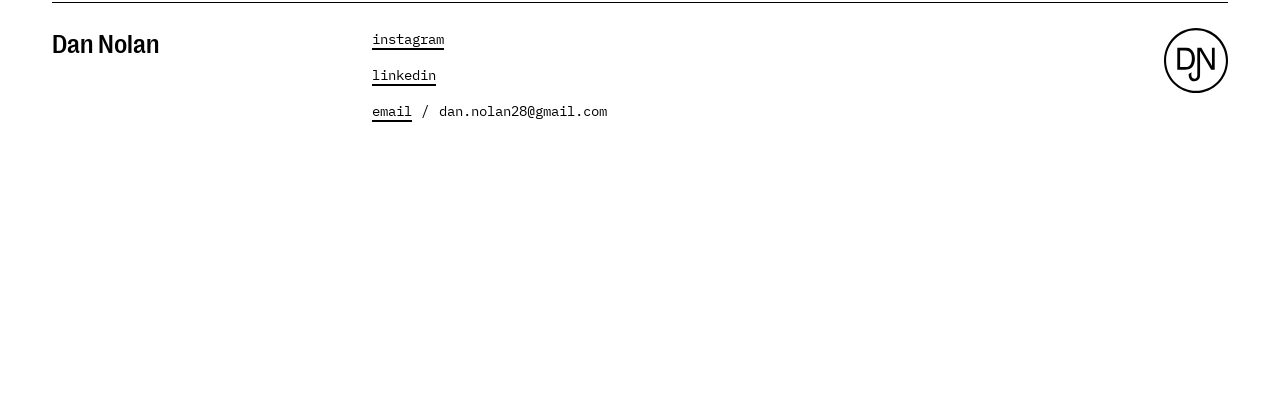Using details from the image, please answer the following question comprehensively:
What is the email address of Dan Nolan?

The webpage has a StaticText element with the text 'dan.nolan28@gmail.com', which is likely the email address of Dan Nolan.